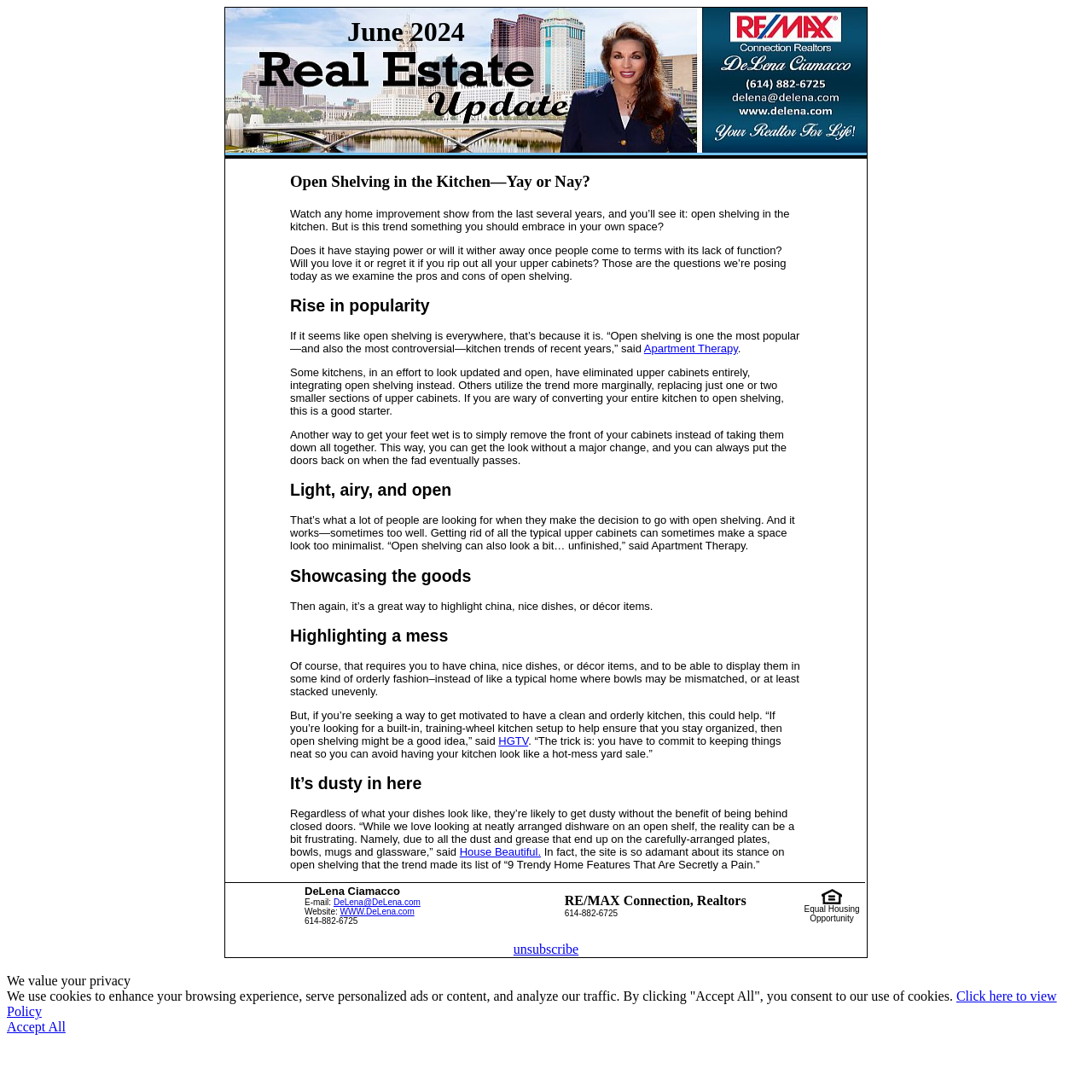What is the purpose of open shelving?
Look at the screenshot and respond with one word or a short phrase.

To make a space look updated and open